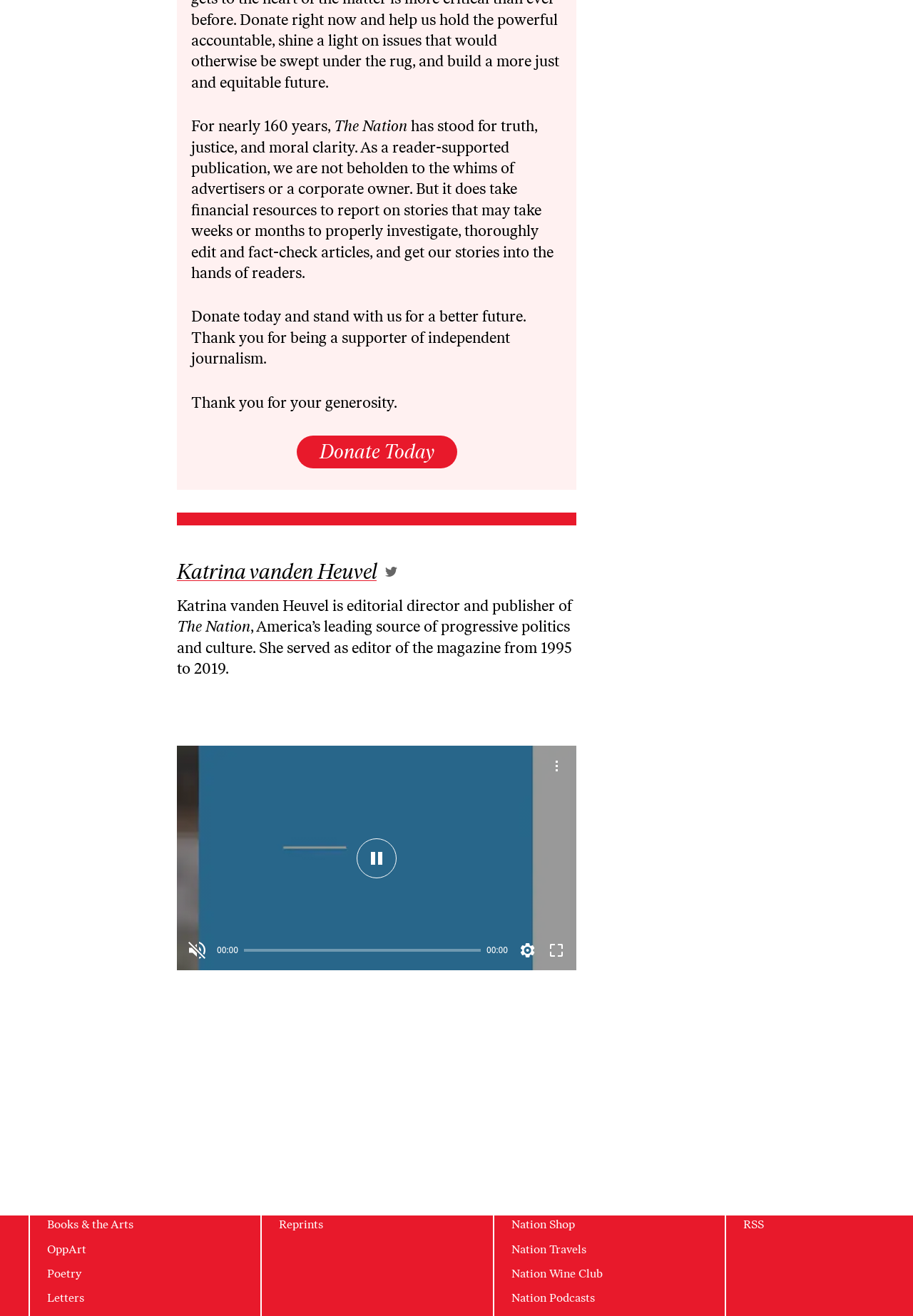Identify the bounding box coordinates for the region to click in order to carry out this instruction: "Go to the Politics section". Provide the coordinates using four float numbers between 0 and 1, formatted as [left, top, right, bottom].

[0.052, 0.851, 0.095, 0.861]